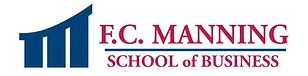Offer a thorough description of the image.

The image features the logo of the F.C. Manning School of Business, prominently displaying the school's name. The design incorporates a stylized graphic element representing a building, symbolizing education and growth in the field of business. The logo is rendered in a combination of deep blue and red colors, reflecting the institution's professionalism and academic integrity. This emblem represents the school's commitment to providing quality education and fostering business expertise among its students.